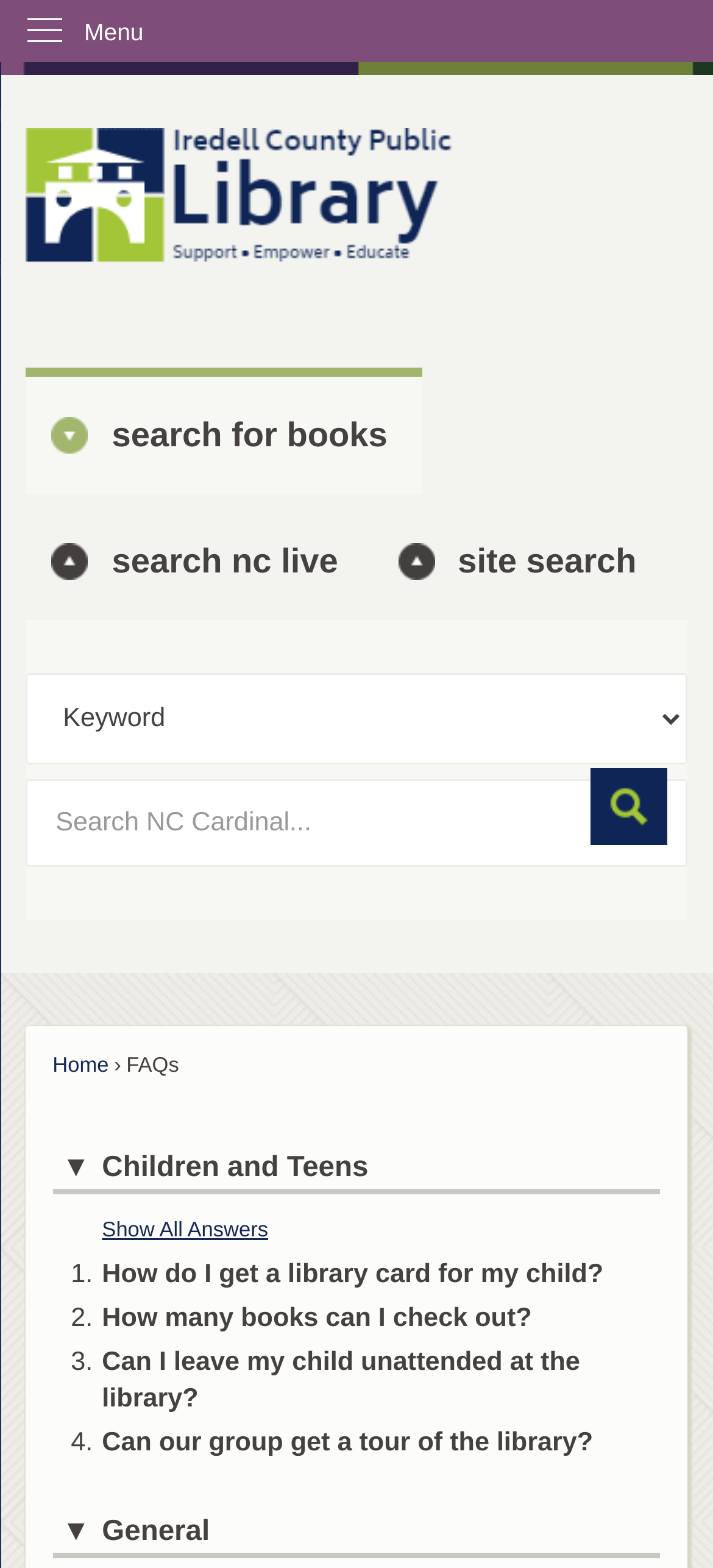Determine the bounding box coordinates for the clickable element to execute this instruction: "Search for books". Provide the coordinates as four float numbers between 0 and 1, i.e., [left, top, right, bottom].

[0.037, 0.429, 0.963, 0.488]